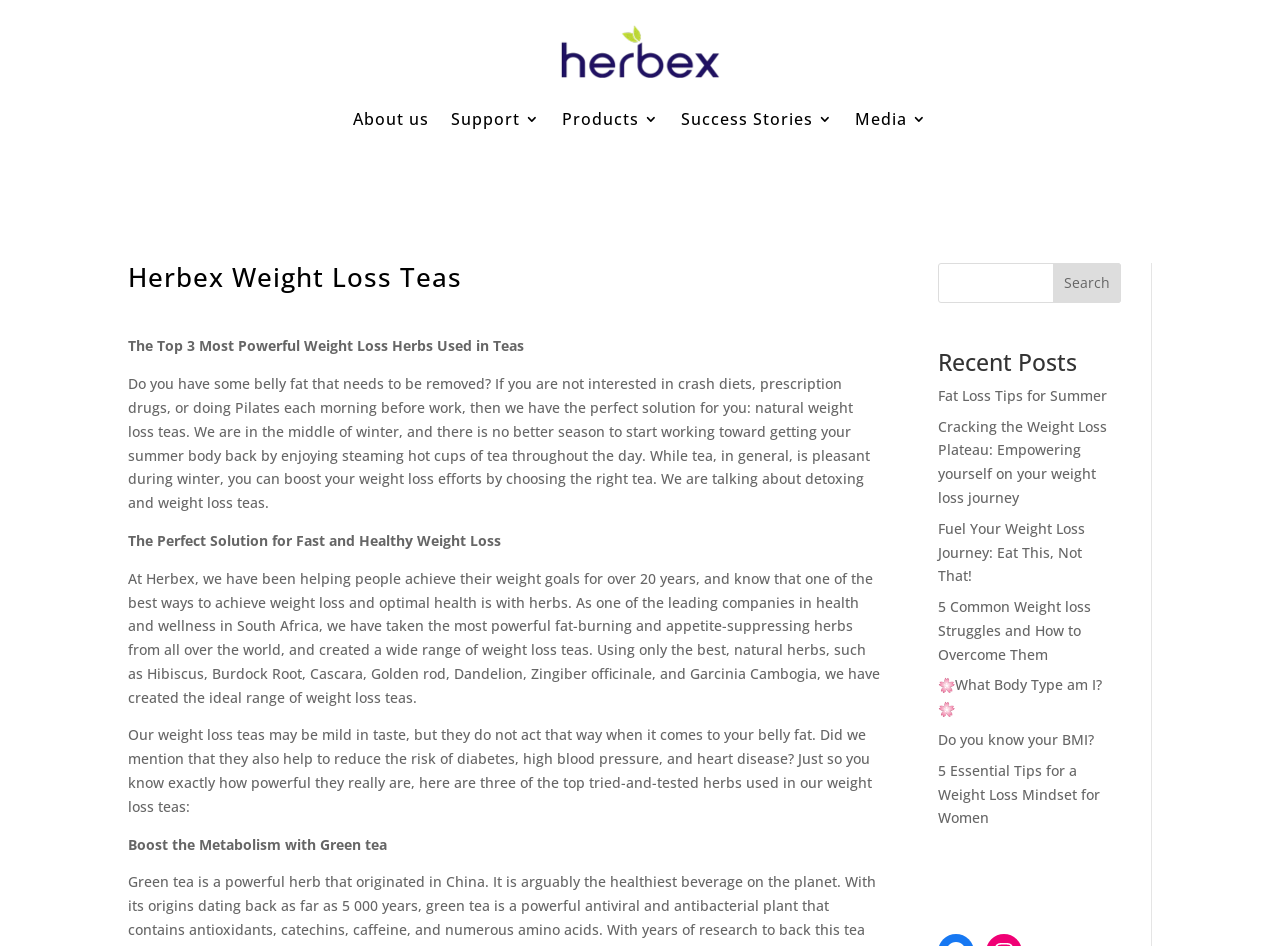Answer the question briefly using a single word or phrase: 
What is the primary ingredient mentioned for boosting metabolism?

Green tea